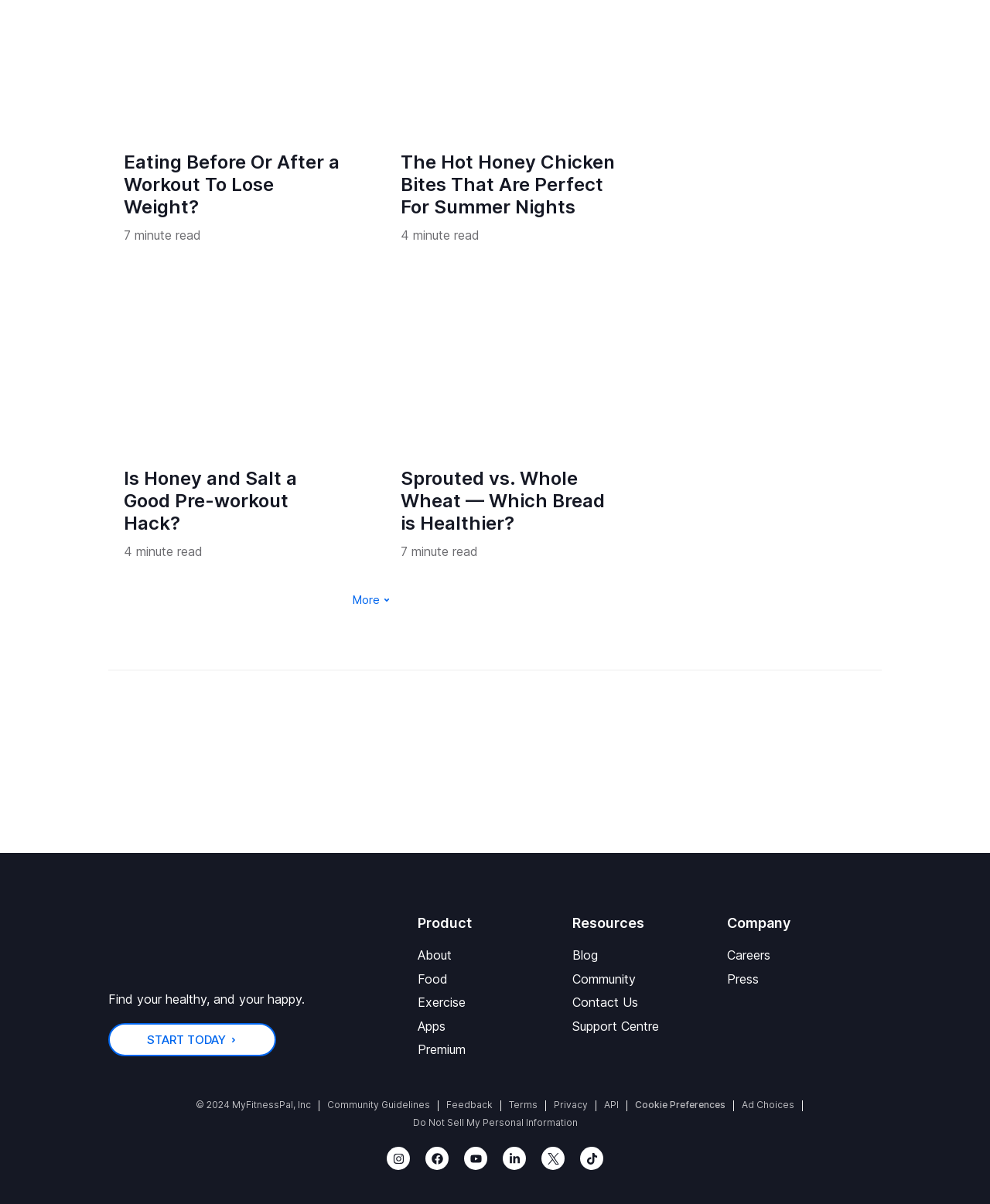Answer the following inquiry with a single word or phrase:
What is the company's slogan?

Find your healthy, and your happy.